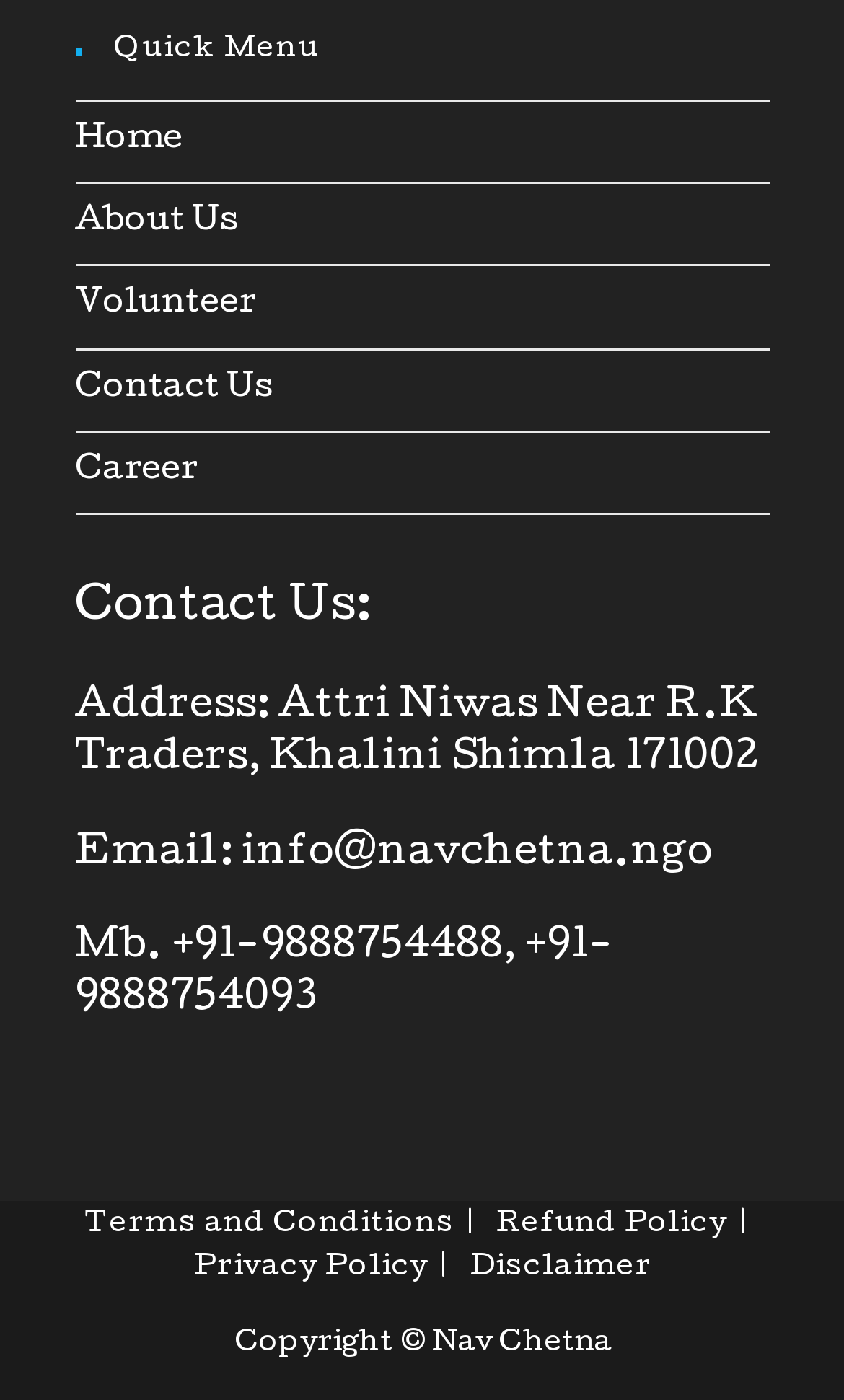Find the bounding box coordinates of the clickable area that will achieve the following instruction: "view about us".

[0.088, 0.149, 0.283, 0.17]